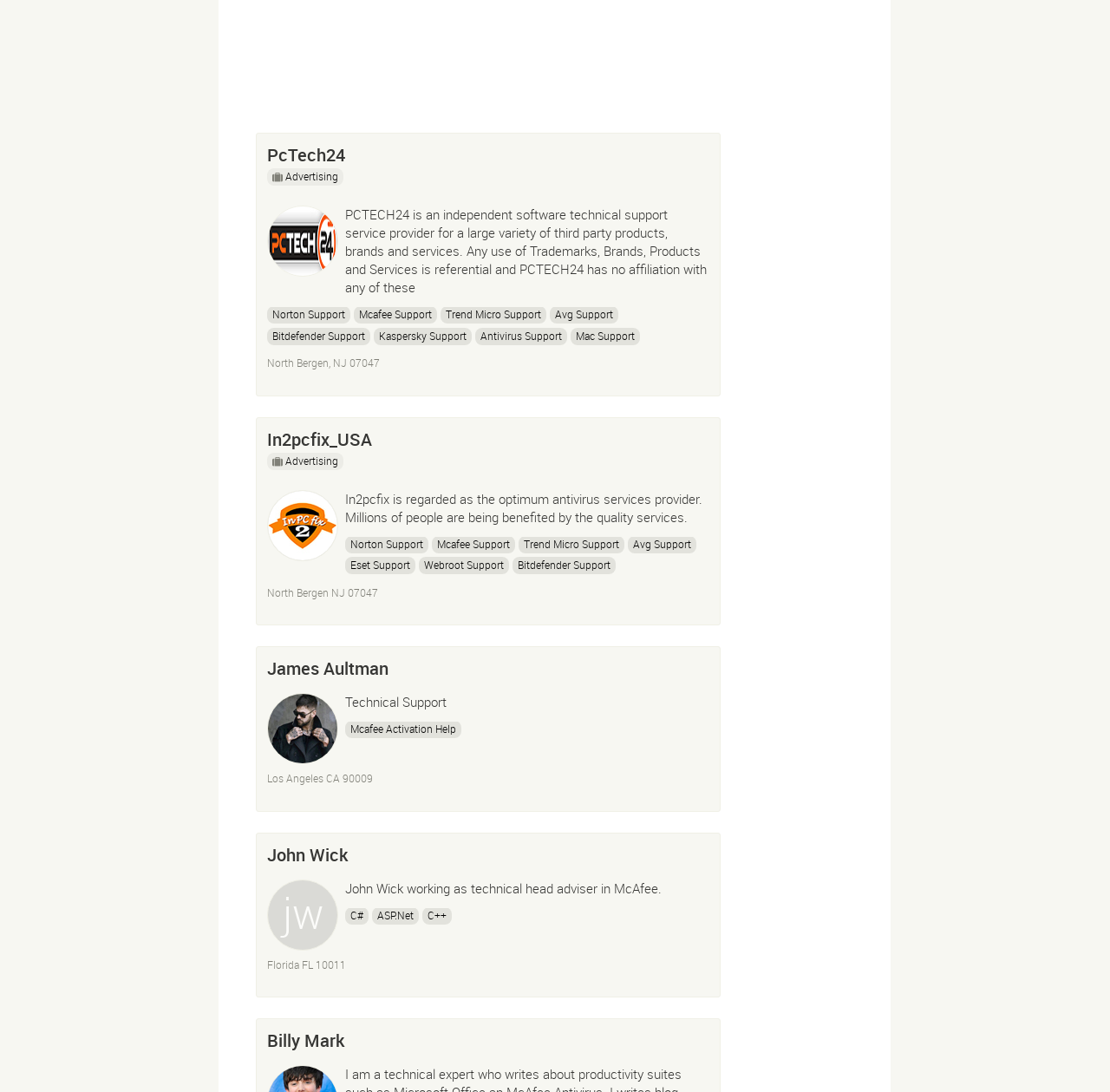What is the location mentioned in the third article?
Analyze the image and deliver a detailed answer to the question.

The third article has a static text 'Los Angeles CA 90009' which indicates the location mentioned in the third article.